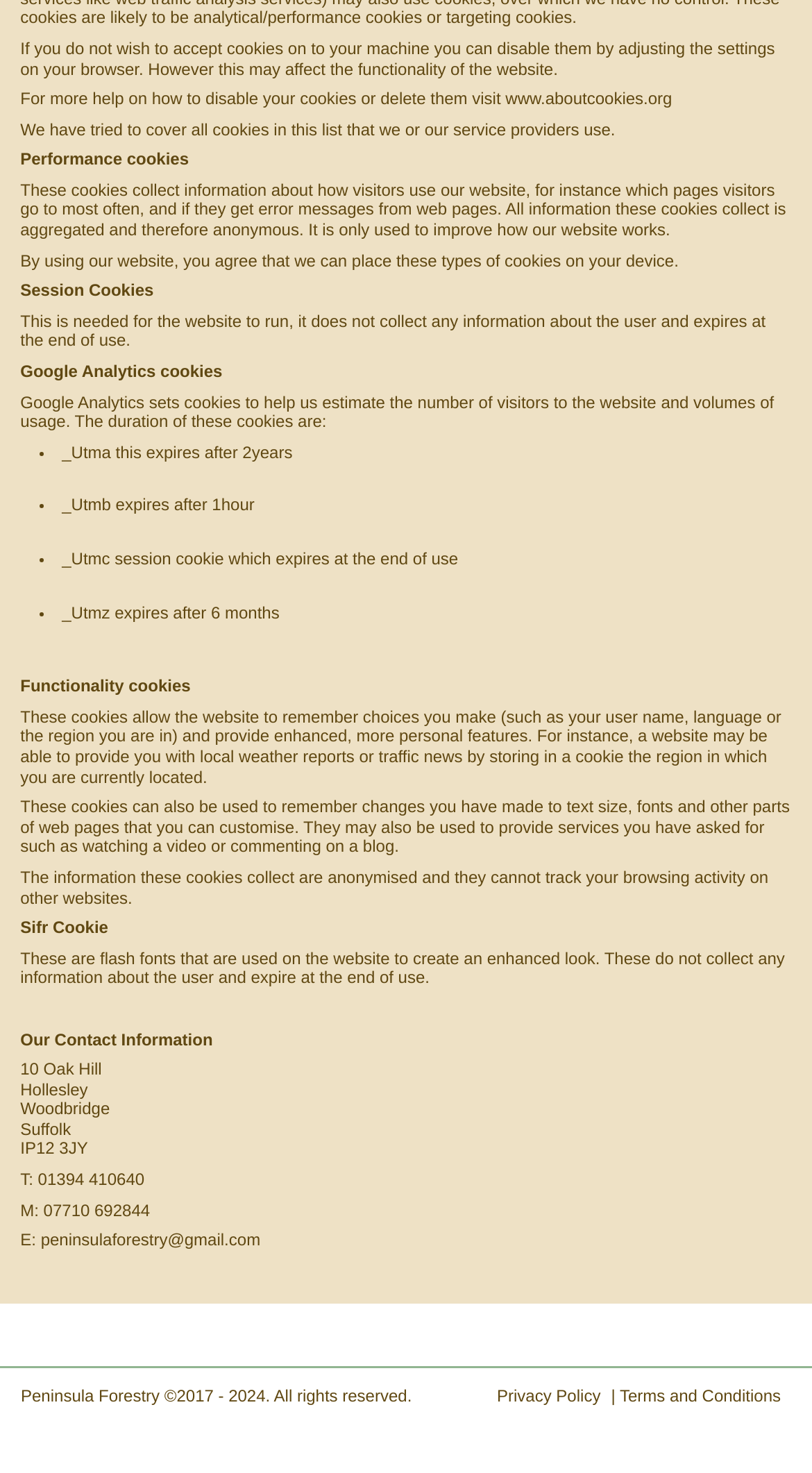How can users disable cookies?
We need a detailed and meticulous answer to the question.

Users can disable cookies by adjusting the settings on their browser. However, this may affect the functionality of the website. For more help on how to disable or delete cookies, users can visit www.aboutcookies.org.